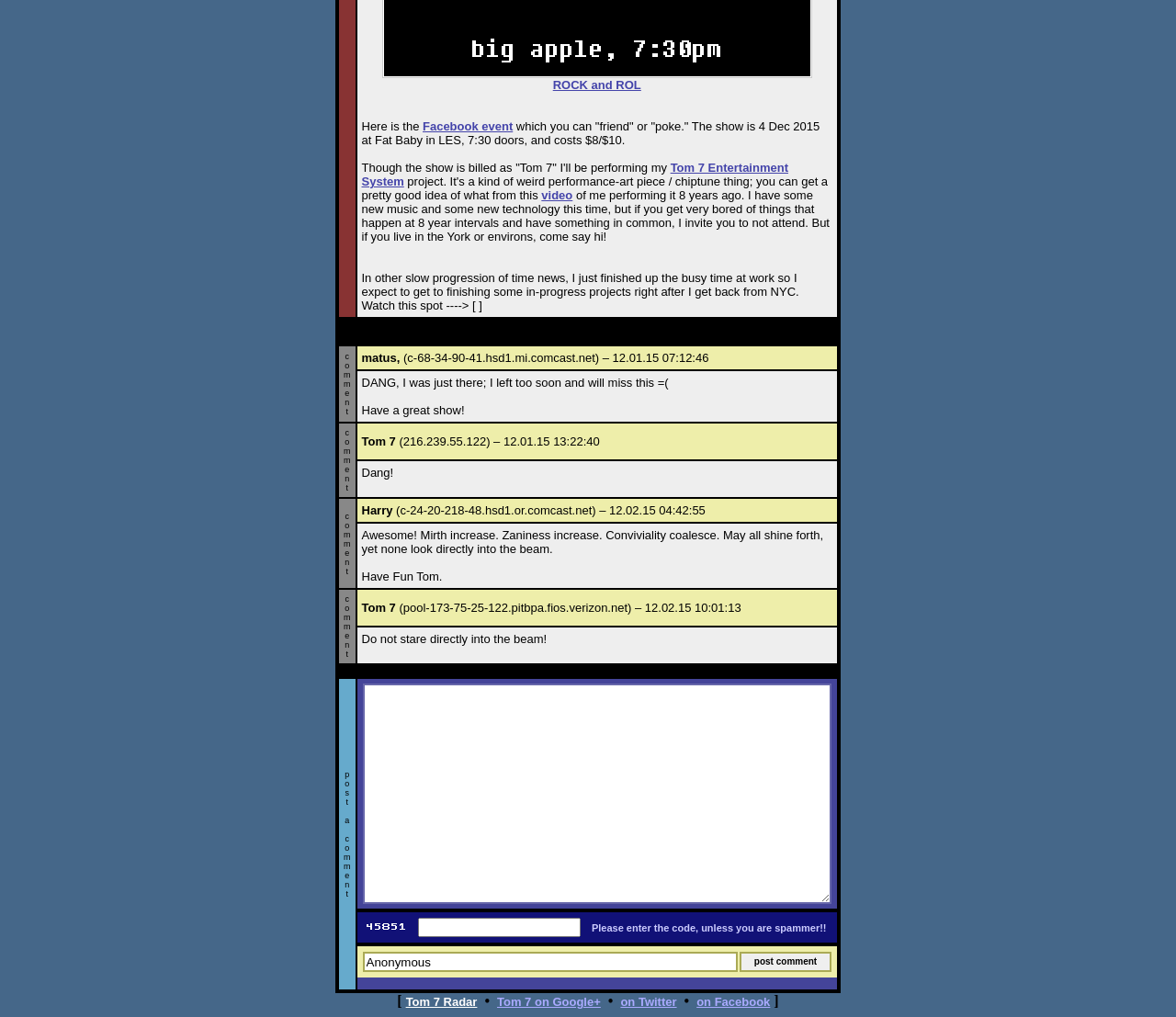Find the coordinates for the bounding box of the element with this description: "value="post comment"".

[0.629, 0.936, 0.707, 0.956]